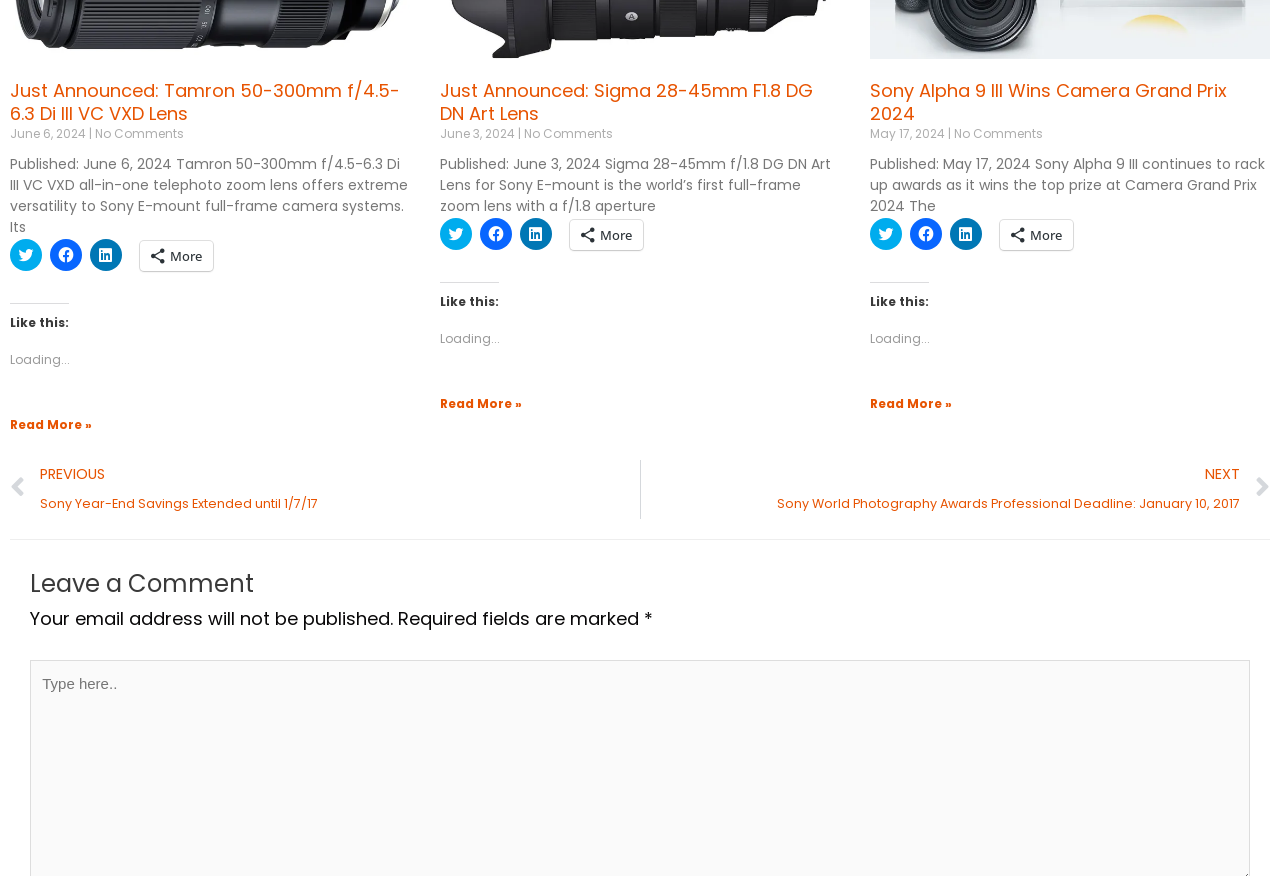Please identify the bounding box coordinates of the element's region that I should click in order to complete the following instruction: "Leave a comment". The bounding box coordinates consist of four float numbers between 0 and 1, i.e., [left, top, right, bottom].

[0.023, 0.616, 0.977, 0.689]